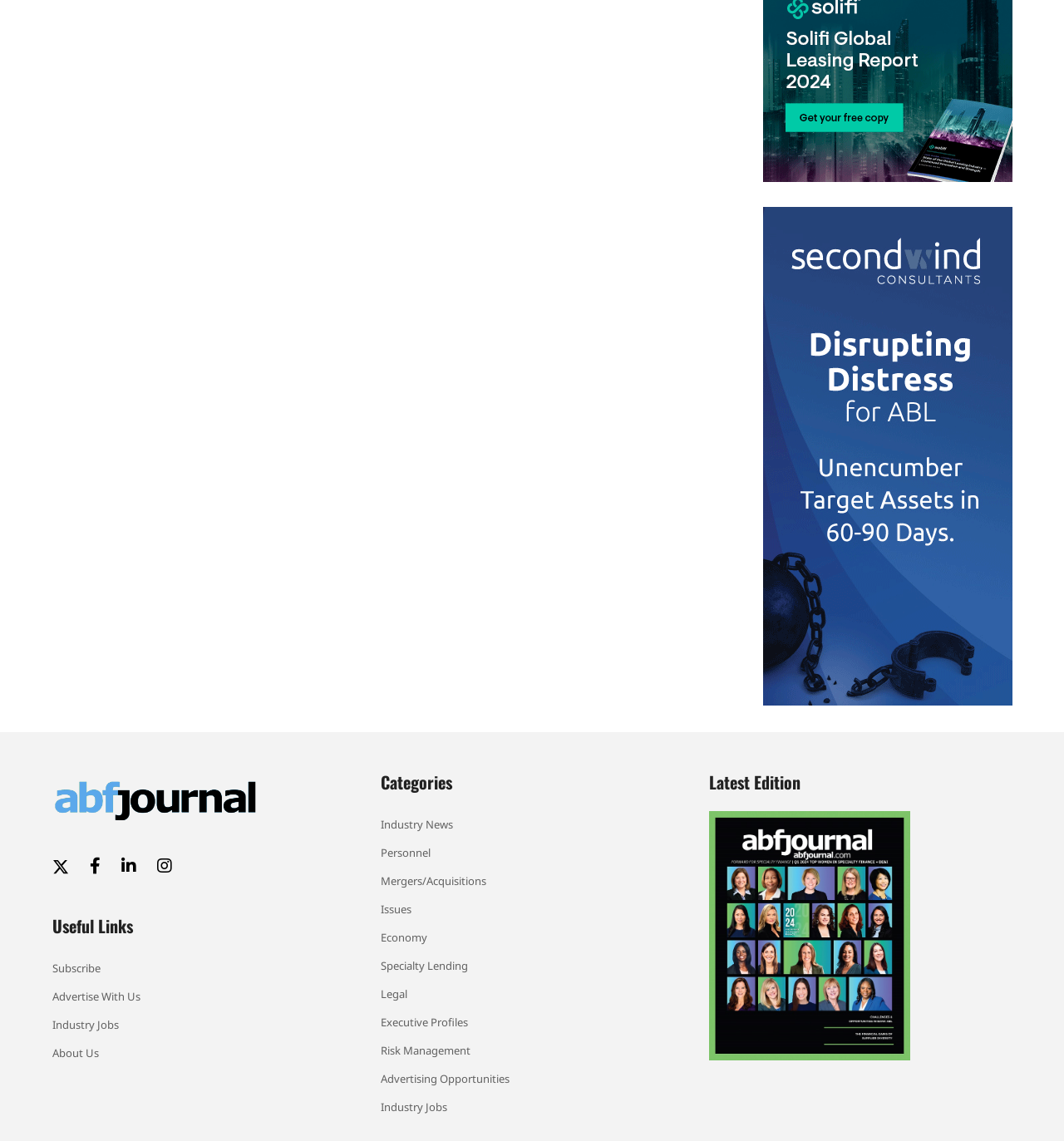Specify the bounding box coordinates of the area to click in order to follow the given instruction: "Browse Industry News."

[0.357, 0.712, 0.643, 0.734]